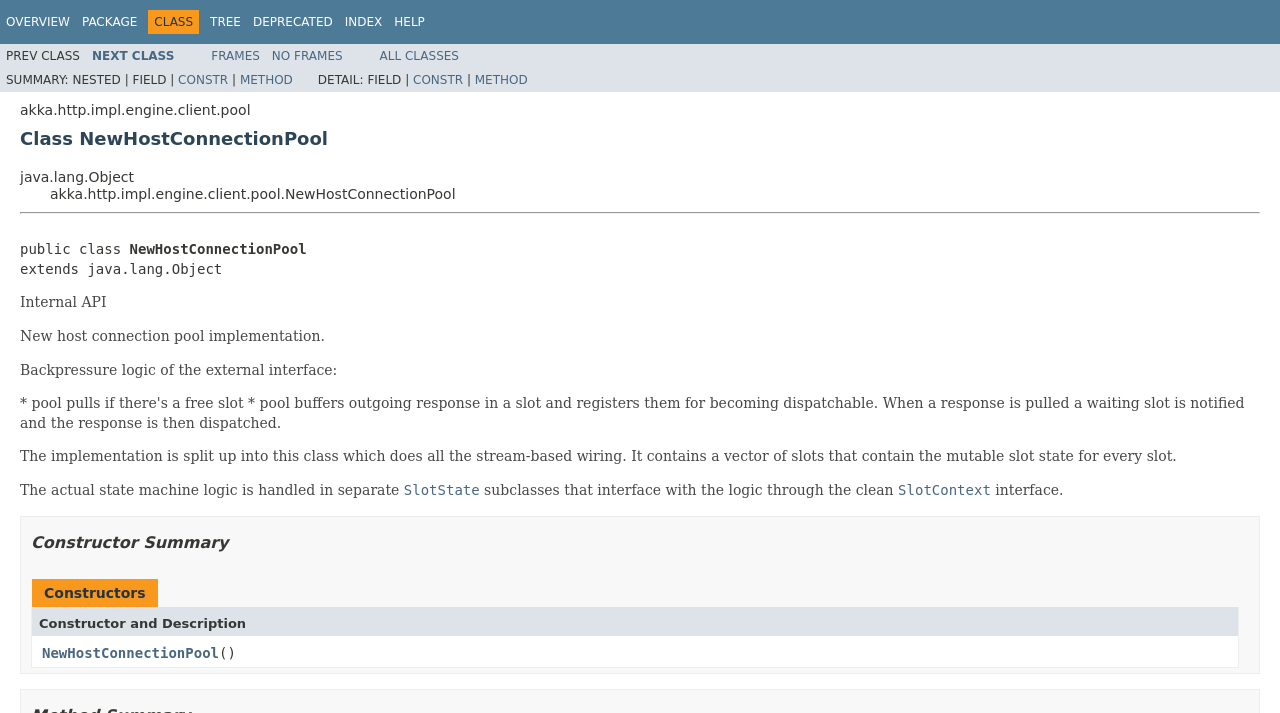Identify the bounding box coordinates necessary to click and complete the given instruction: "View CONSTR".

[0.139, 0.102, 0.178, 0.121]